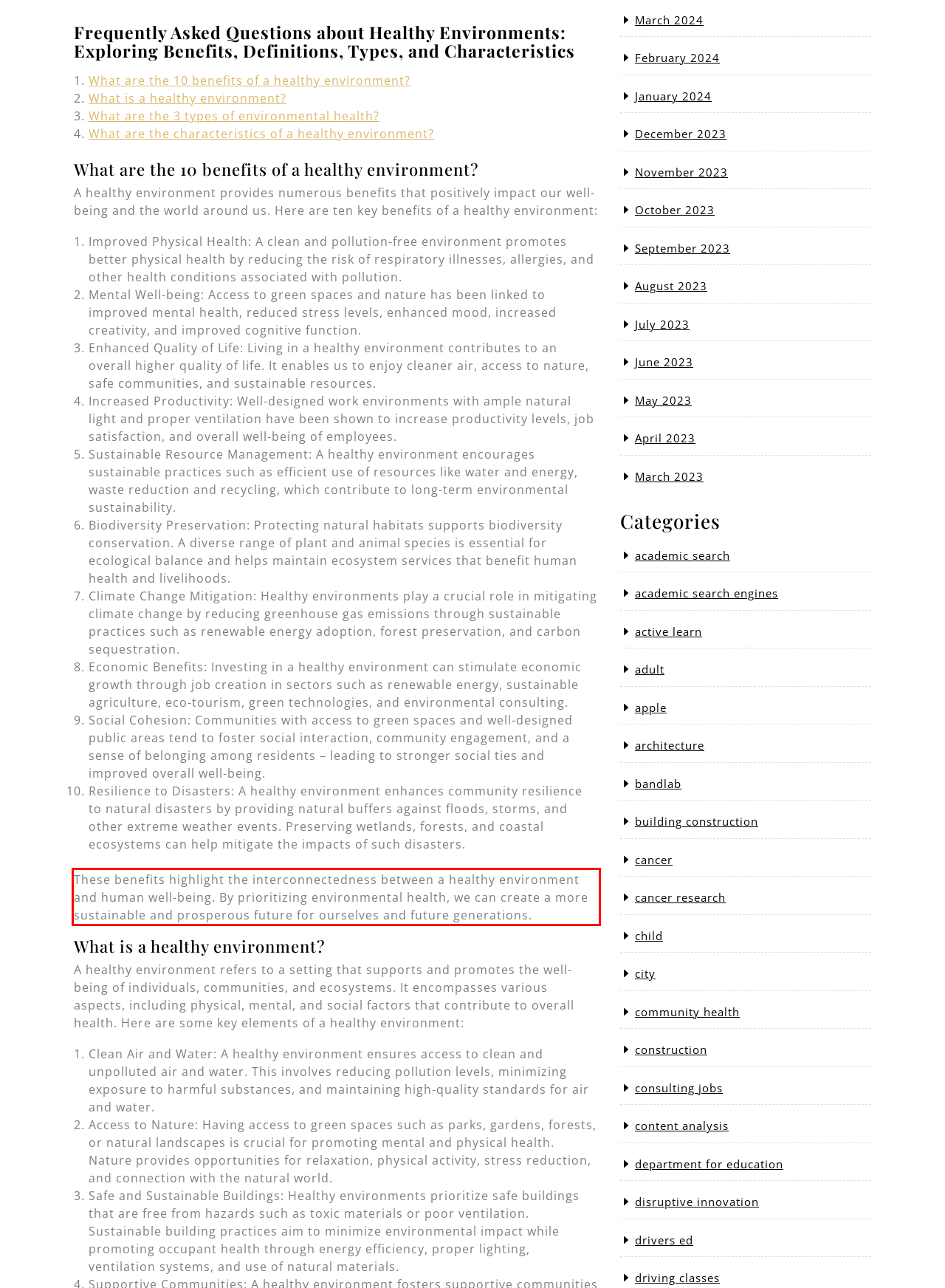Identify and transcribe the text content enclosed by the red bounding box in the given screenshot.

These benefits highlight the interconnectedness between a healthy environment and human well-being. By prioritizing environmental health, we can create a more sustainable and prosperous future for ourselves and future generations.